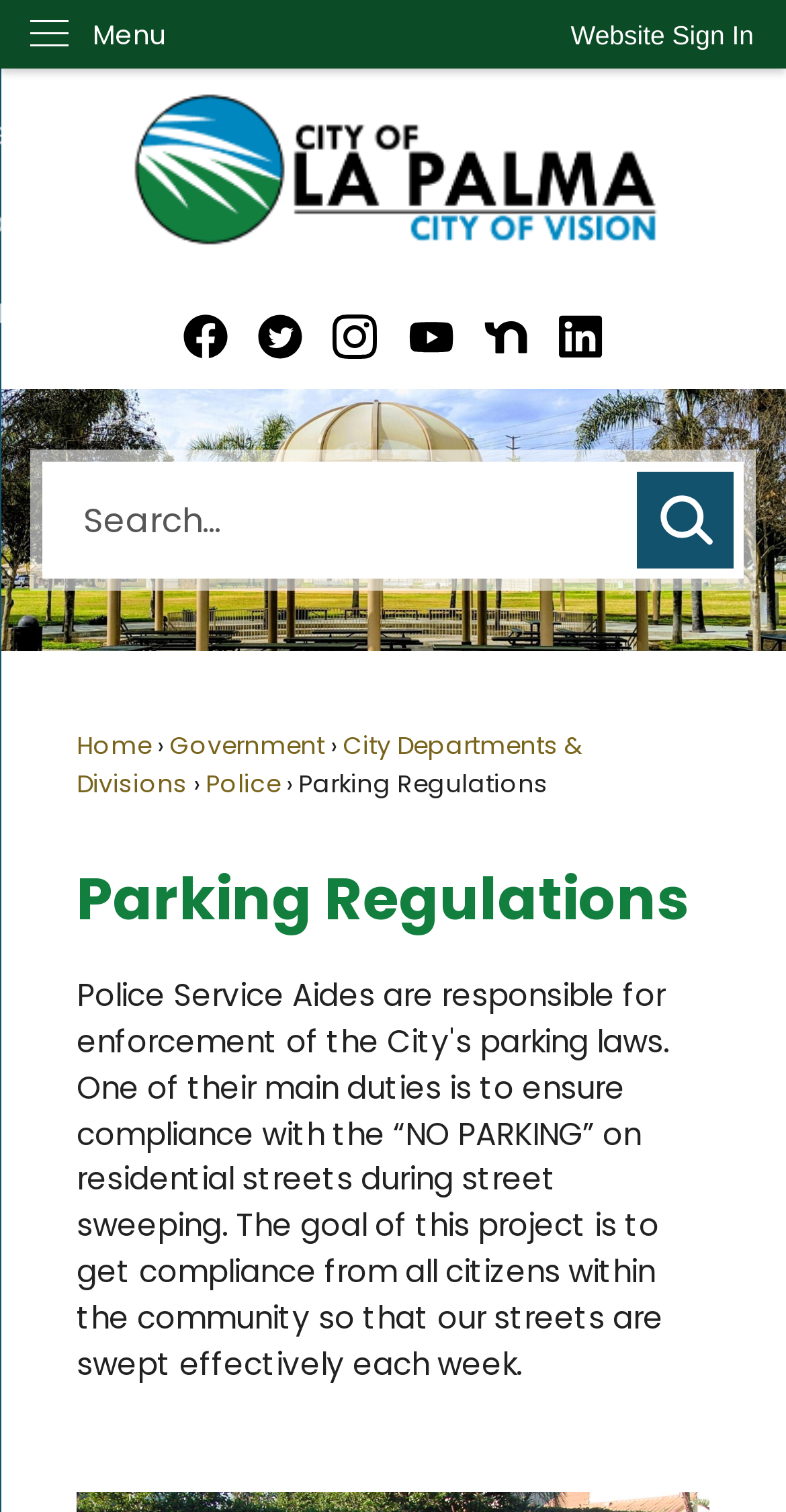Pinpoint the bounding box coordinates for the area that should be clicked to perform the following instruction: "Go to the Home page".

[0.097, 0.482, 0.192, 0.504]